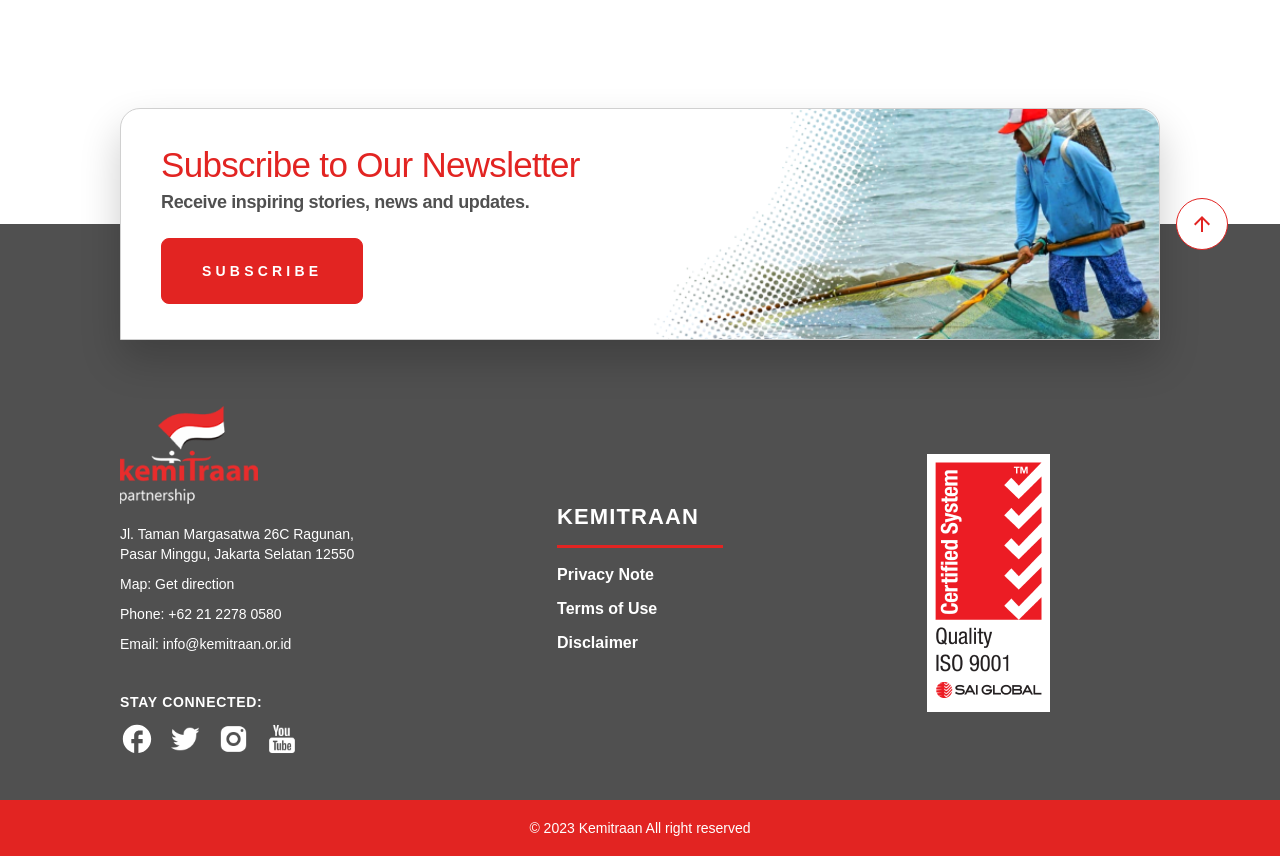Identify and provide the bounding box for the element described by: "Disclaimer".

[0.435, 0.741, 0.498, 0.761]